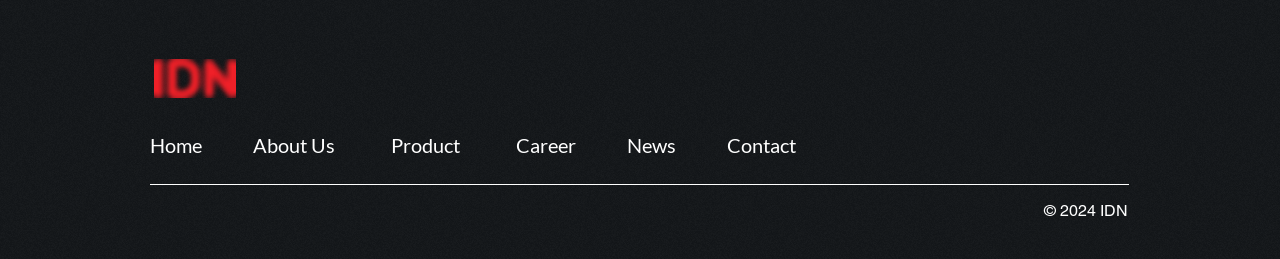How many main menu items are there?
Examine the image and give a concise answer in one word or a short phrase.

5